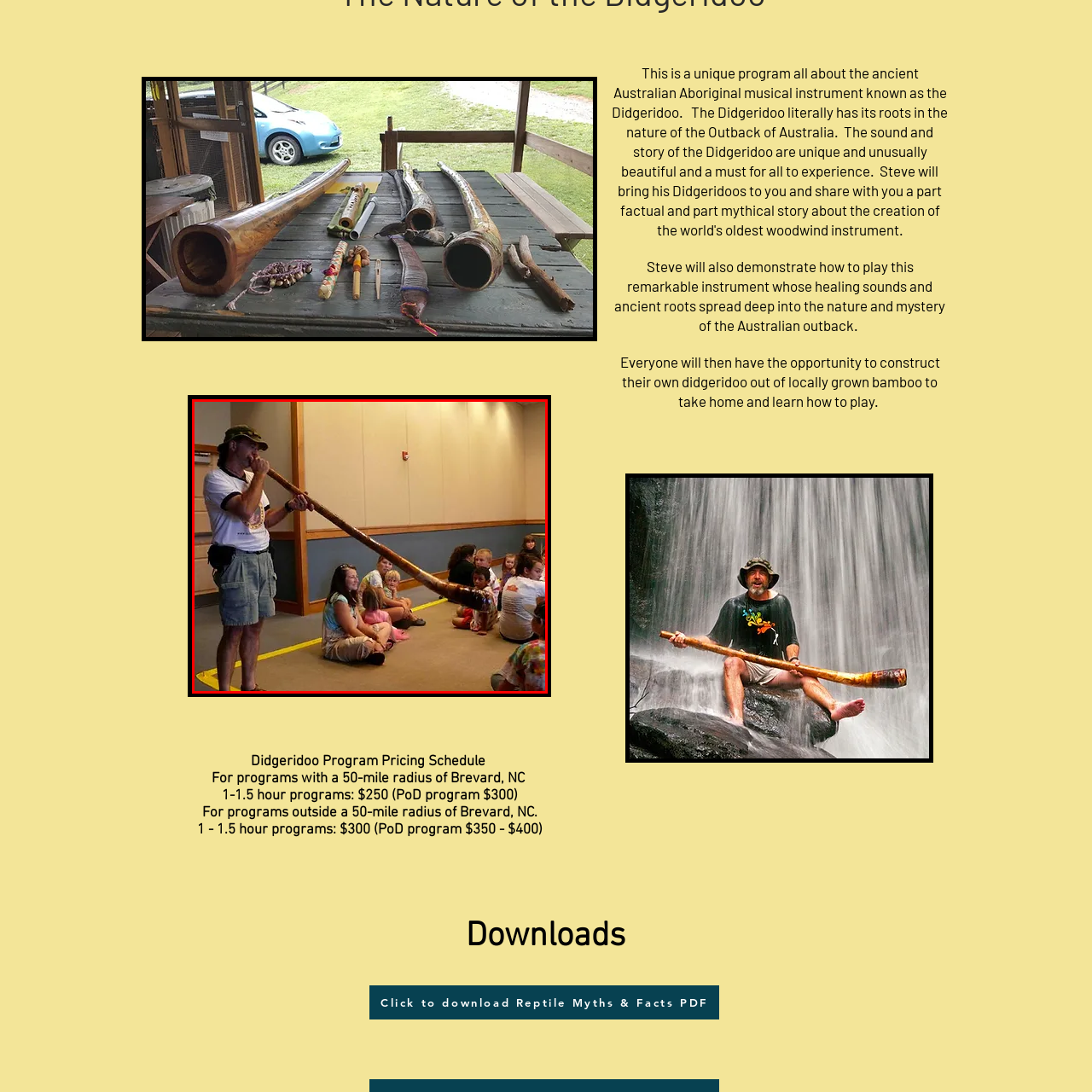Focus on the picture inside the red-framed area and provide a one-word or short phrase response to the following question:
What is the shape of the performance area?

semi-circle